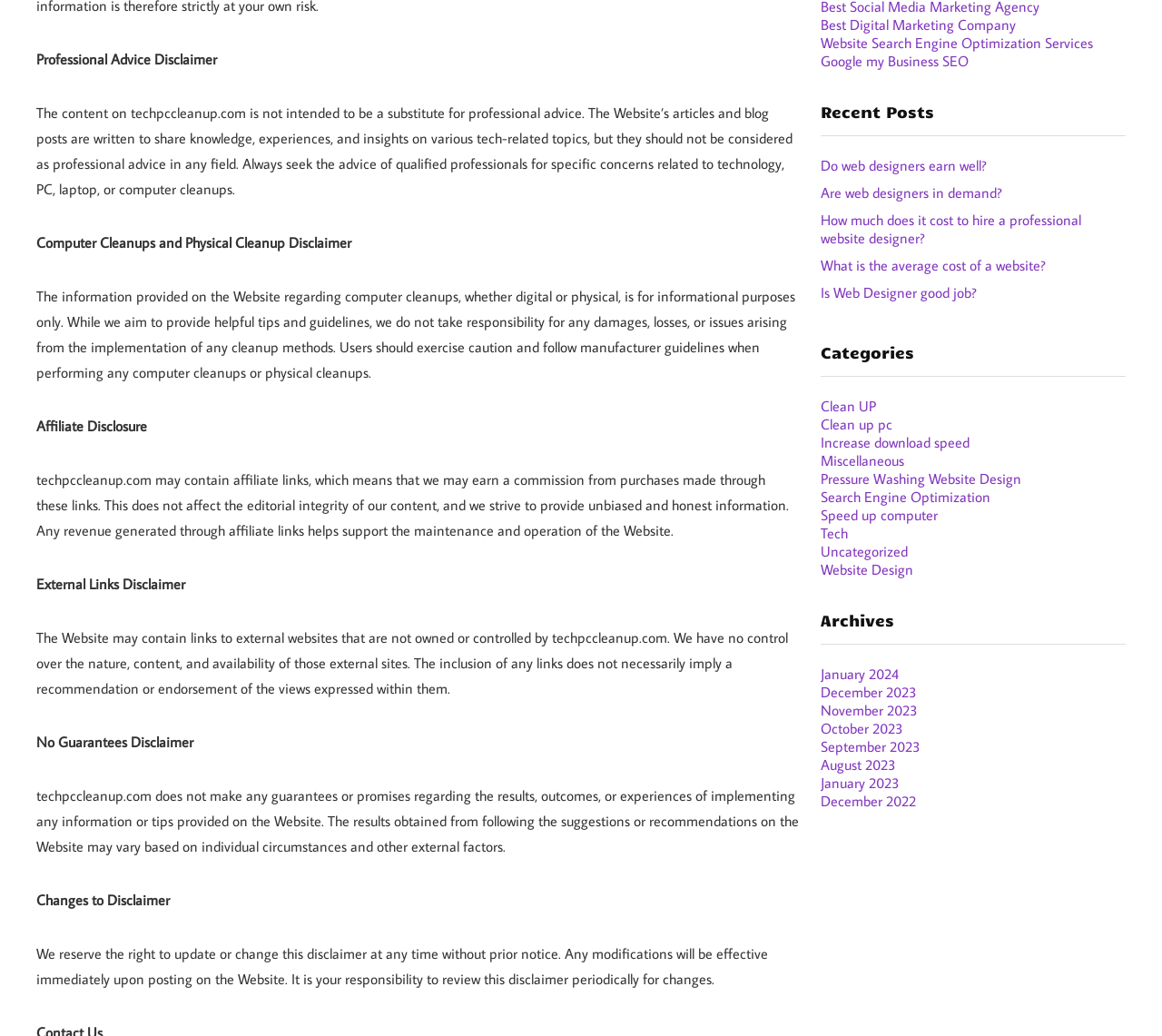Please provide the bounding box coordinates for the UI element as described: "MISSIONARY DIRECTORY". The coordinates must be four floats between 0 and 1, represented as [left, top, right, bottom].

None